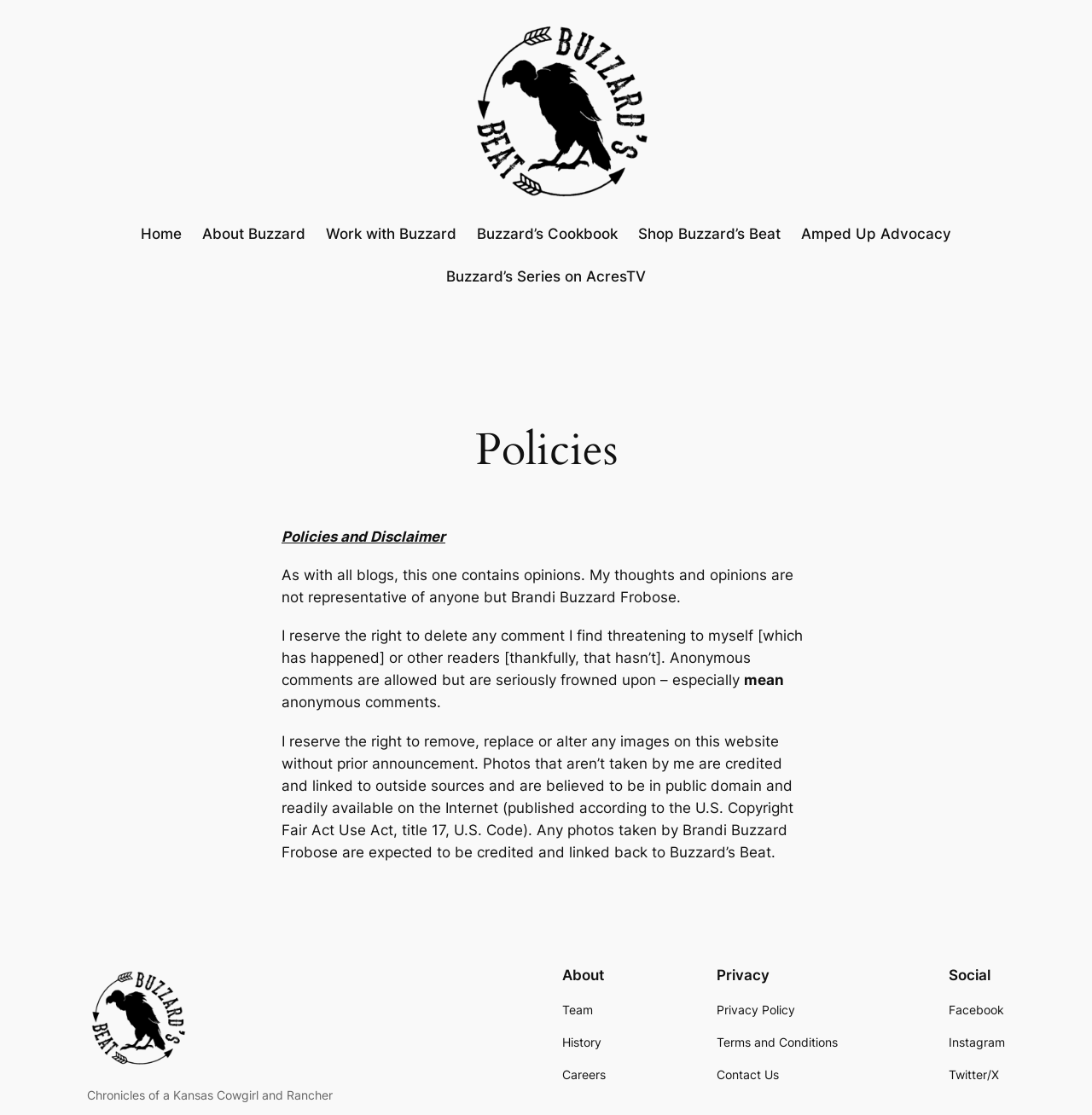What is the author's stance on anonymous comments?
Refer to the image and provide a one-word or short phrase answer.

Frowned upon